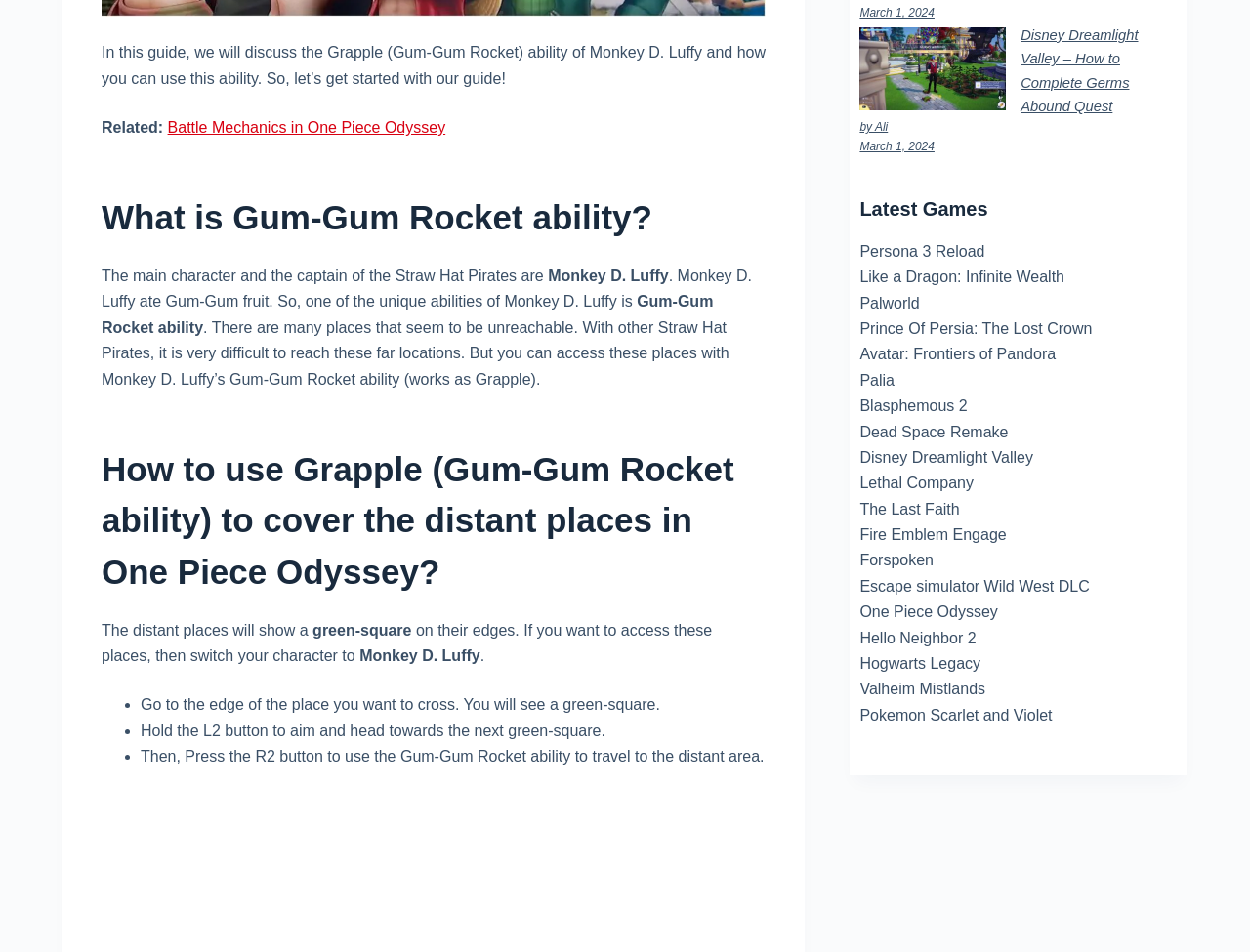Identify the bounding box coordinates of the section to be clicked to complete the task described by the following instruction: "Read the guide on how to use Grapple ability to cover distant places". The coordinates should be four float numbers between 0 and 1, formatted as [left, top, right, bottom].

[0.081, 0.466, 0.613, 0.628]